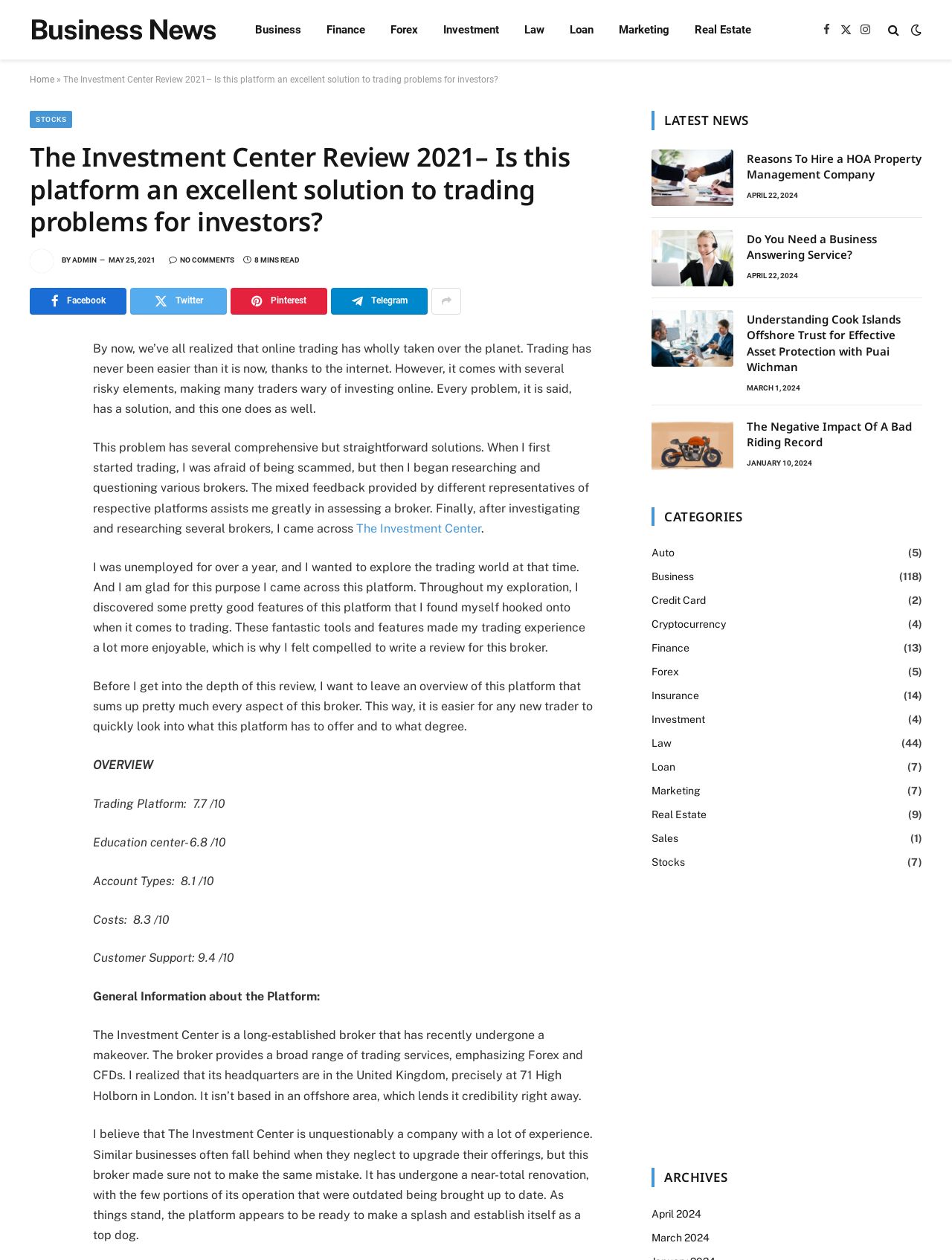Illustrate the webpage thoroughly, mentioning all important details.

This webpage is a review of The Investment Center, a trading platform. At the top, there is a navigation bar with links to "Home", "Business News", "Finance", "Forex", "Investment", "Law", "Loan", "Marketing", and "Real Estate". On the right side of the navigation bar, there are social media links to Facebook, Twitter, Instagram, and other platforms.

Below the navigation bar, there is a heading that reads "The Investment Center Review 2021– Is this platform an excellent solution to trading problems for investors?" followed by a brief description of the review. On the left side of the heading, there is an image of the author, "admin", and the date "MAY 25, 2021" is displayed below the image.

The main content of the review is divided into sections. The first section discusses the author's experience with online trading and how they came across The Investment Center. The text is written in a conversational tone and includes personal anecdotes.

The next section provides an overview of the platform, including its trading platform, education center, account types, costs, and customer support. Each of these aspects is rated on a scale of 1 to 10.

Following the overview, there is a section that provides general information about the platform, including its headquarters and the services it offers.

At the bottom of the page, there is a section titled "LATEST NEWS" that displays three news articles with images, headings, and dates. The articles are about hiring a property management company, business answering services, and asset protection with Puai Wichman.